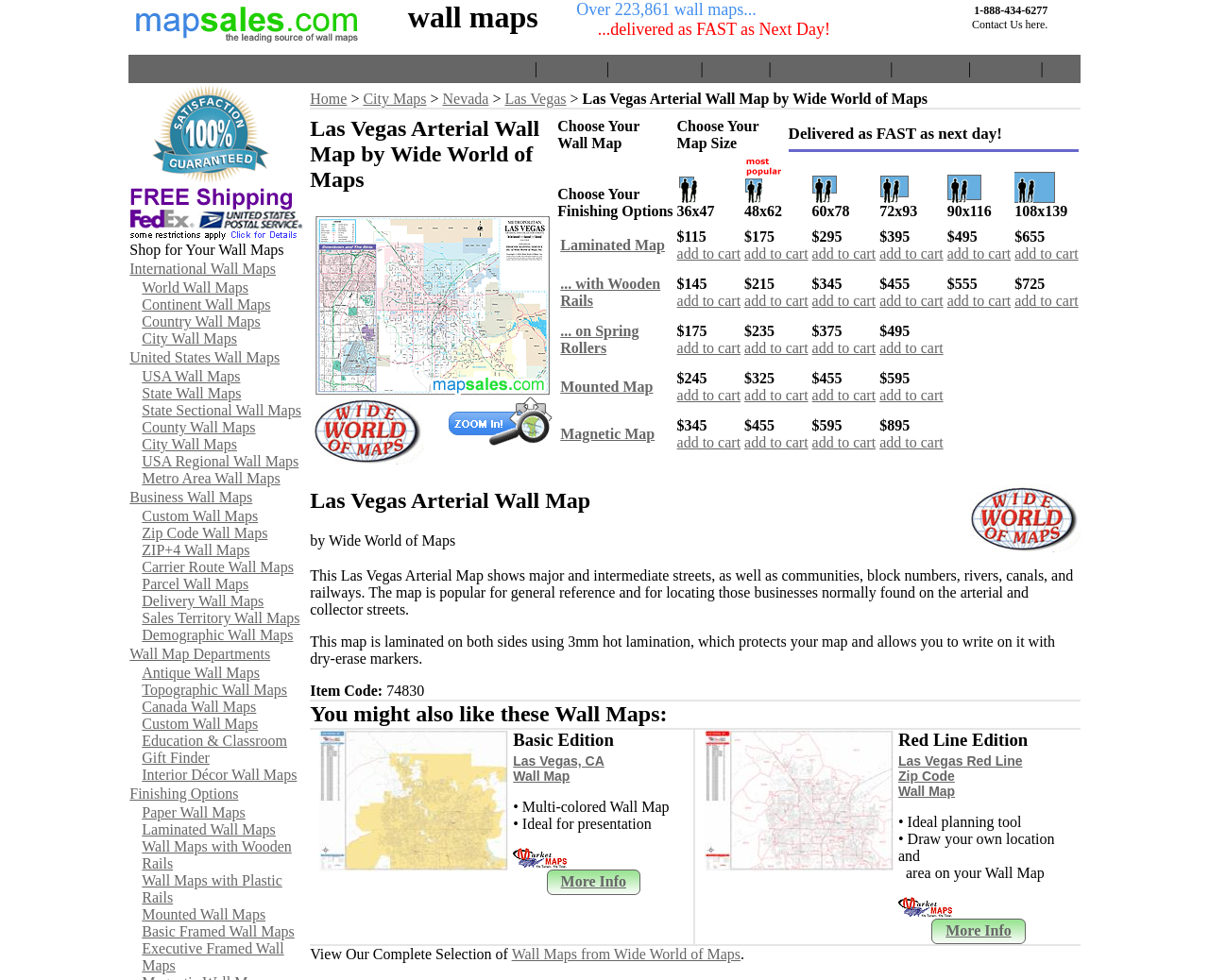Locate the bounding box coordinates of the element's region that should be clicked to carry out the following instruction: "Learn more about 'Custom Wall Maps'". The coordinates need to be four float numbers between 0 and 1, i.e., [left, top, right, bottom].

[0.117, 0.519, 0.213, 0.535]